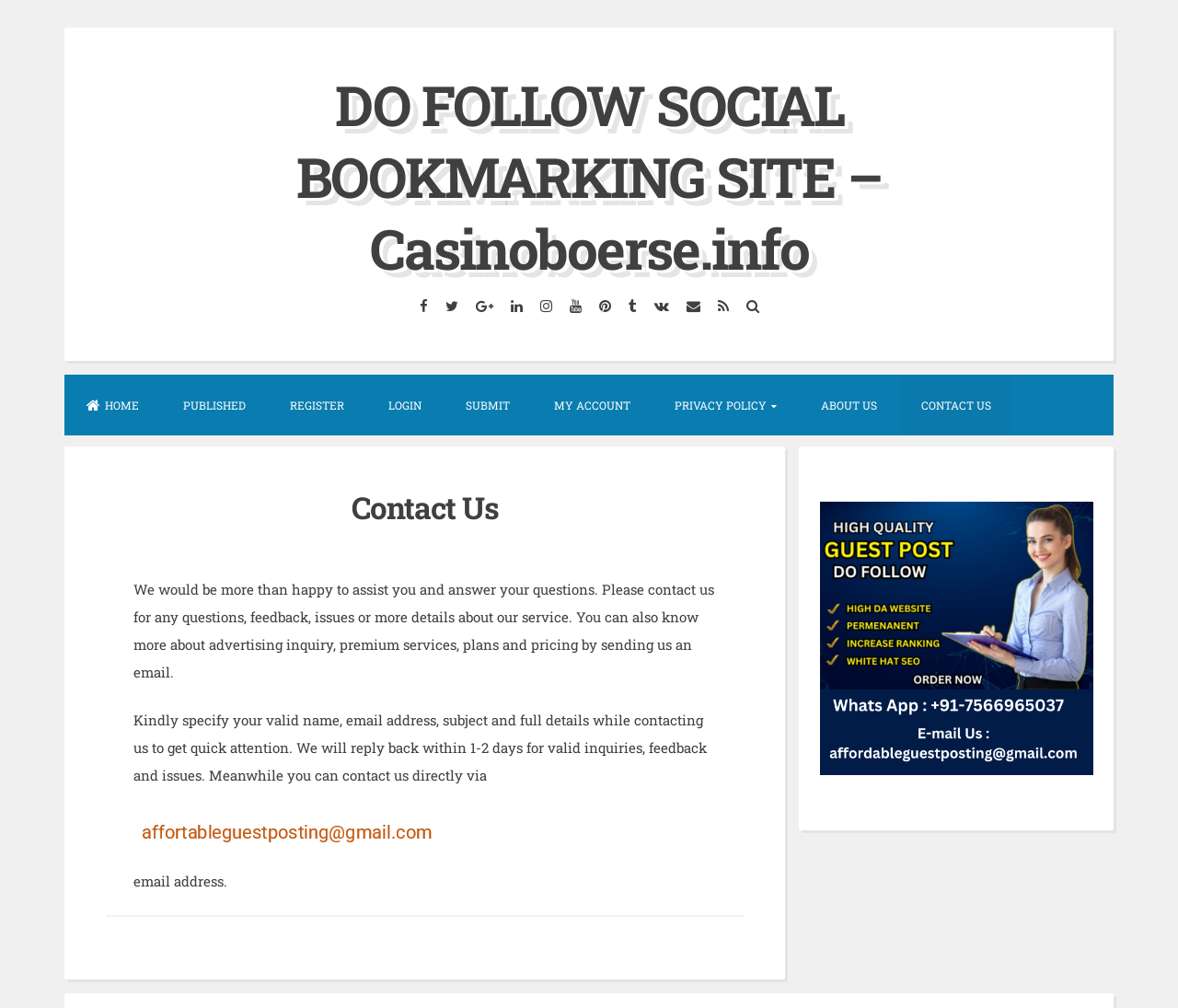Please identify the bounding box coordinates of the clickable area that will allow you to execute the instruction: "Read about PRIVACY POLICY".

[0.554, 0.371, 0.678, 0.432]